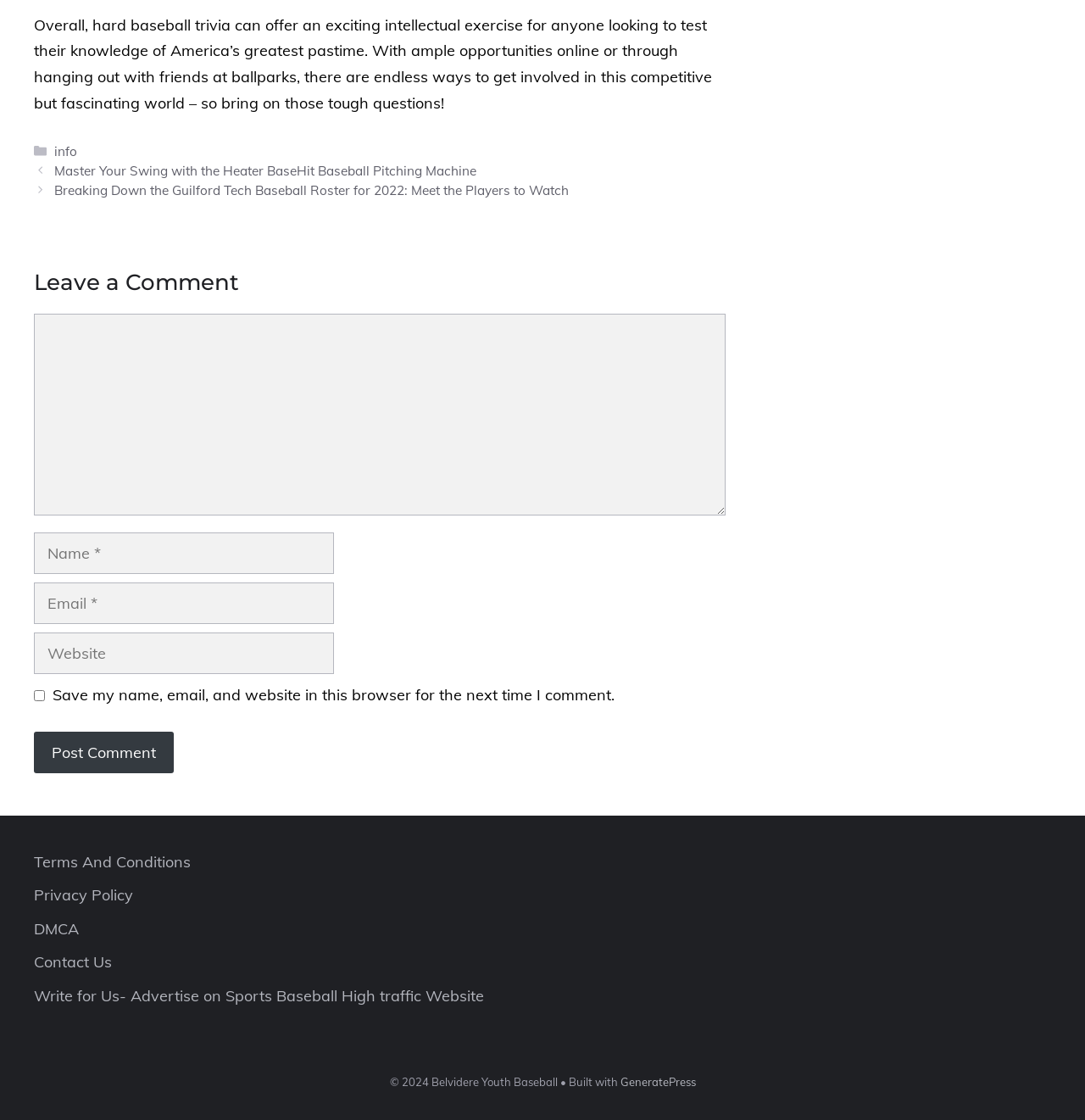Locate the bounding box coordinates of the clickable region necessary to complete the following instruction: "Enter your name". Provide the coordinates in the format of four float numbers between 0 and 1, i.e., [left, top, right, bottom].

[0.031, 0.475, 0.308, 0.512]